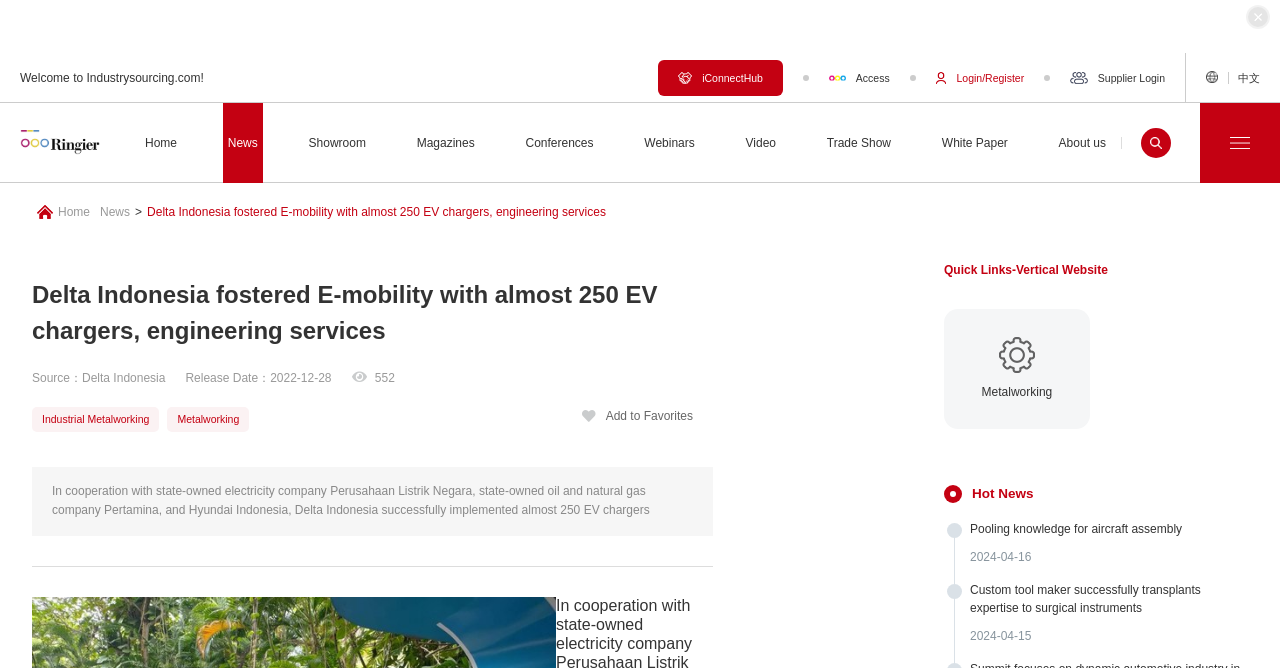Answer the question with a brief word or phrase:
What is the category of the 'Quick Links' section?

Metalworking